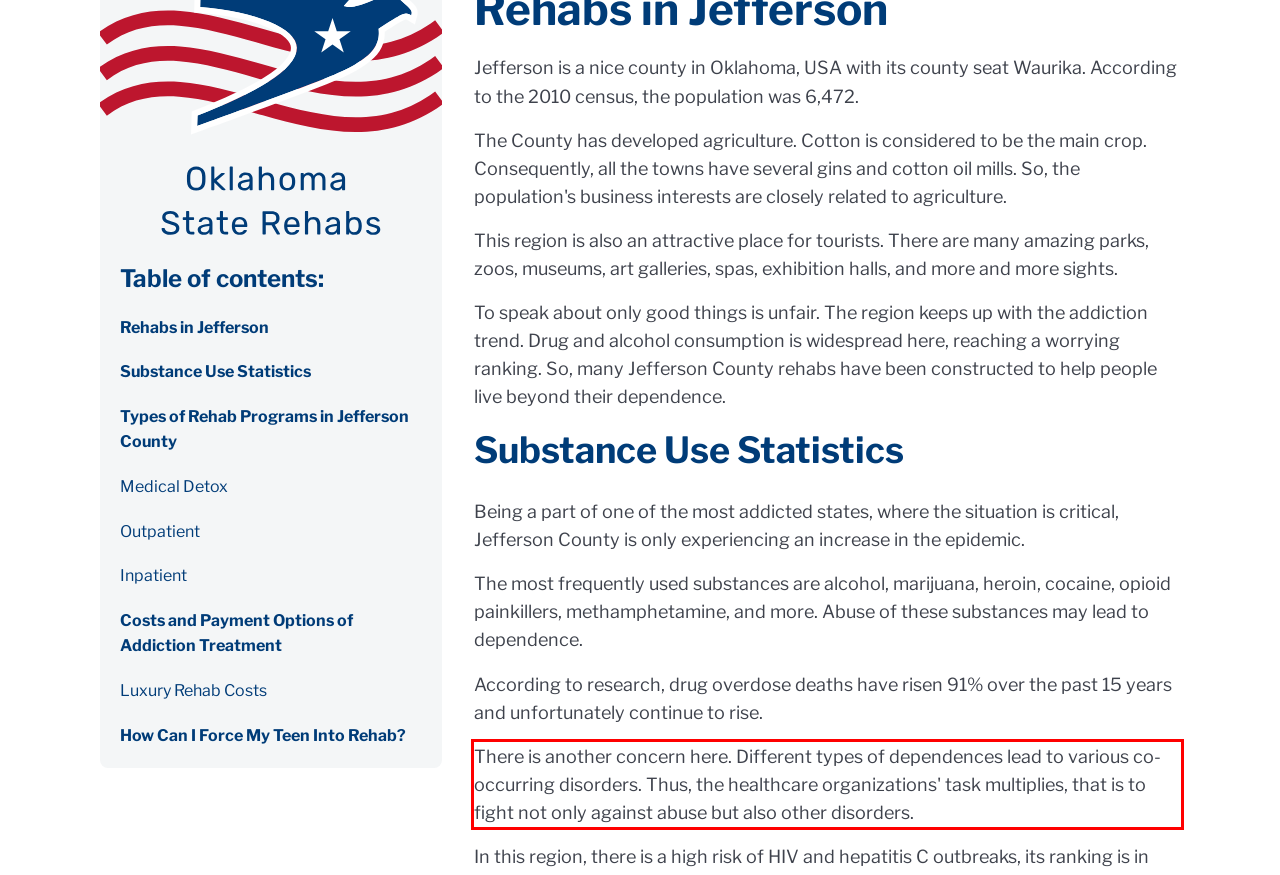From the provided screenshot, extract the text content that is enclosed within the red bounding box.

There is another concern here. Different types of dependences lead to various co-occurring disorders. Thus, the healthcare organizations' task multiplies, that is to fight not only against abuse but also other disorders.